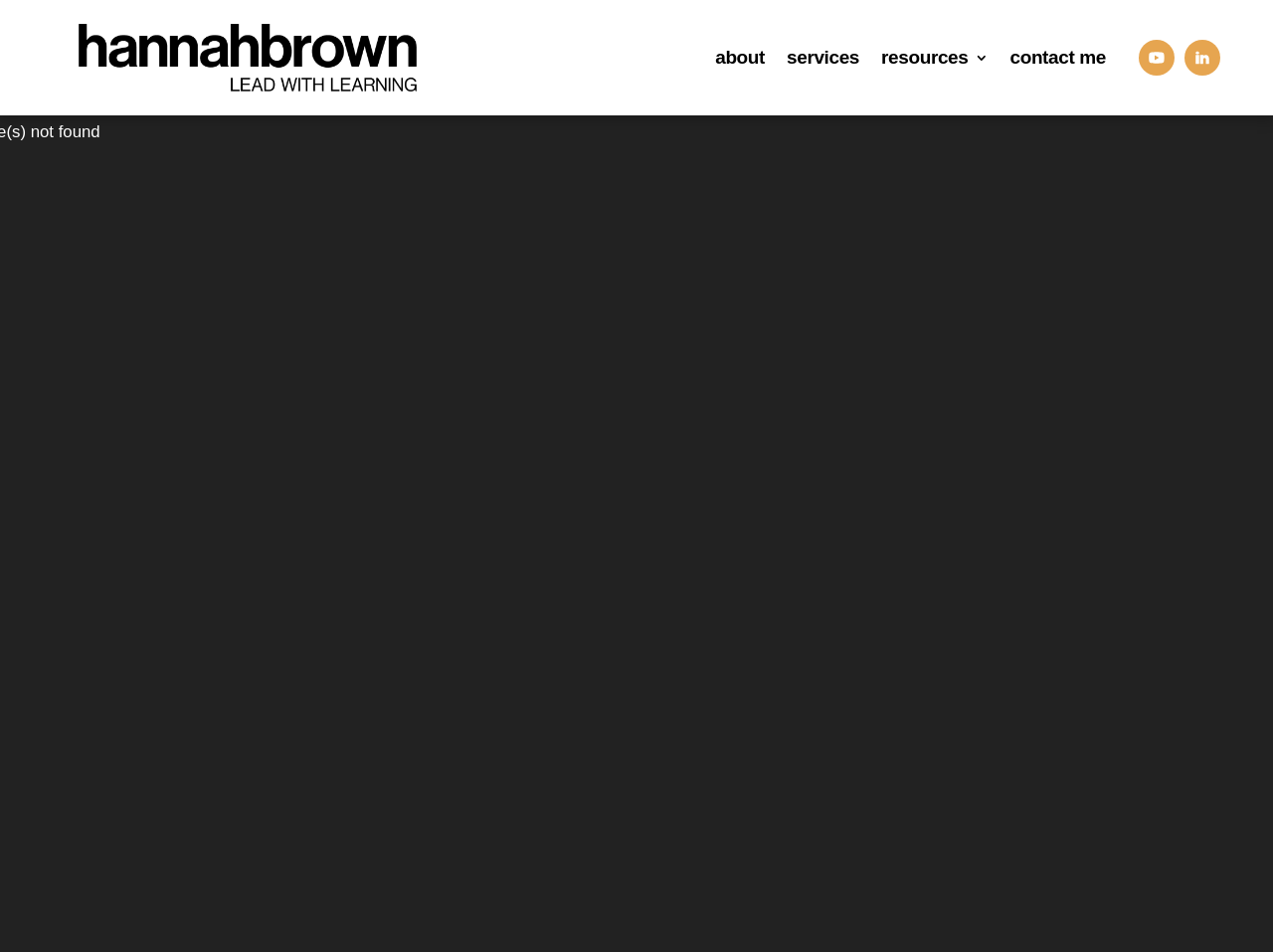Find the bounding box coordinates for the UI element whose description is: "Services". The coordinates should be four float numbers between 0 and 1, in the format [left, top, right, bottom].

[0.618, 0.021, 0.675, 0.1]